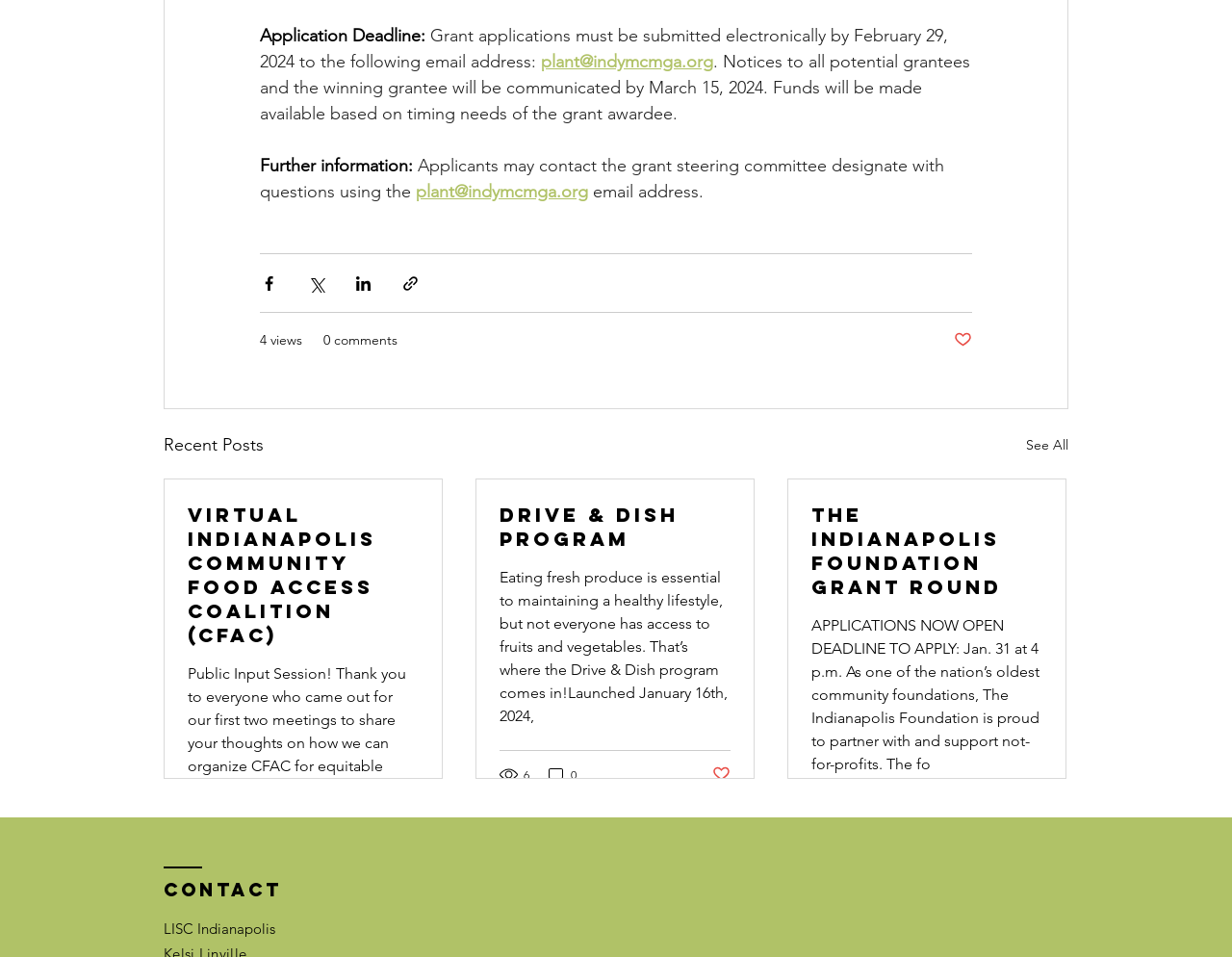Answer with a single word or phrase: 
What is the email address to submit grant applications?

plant@indymcmga.org